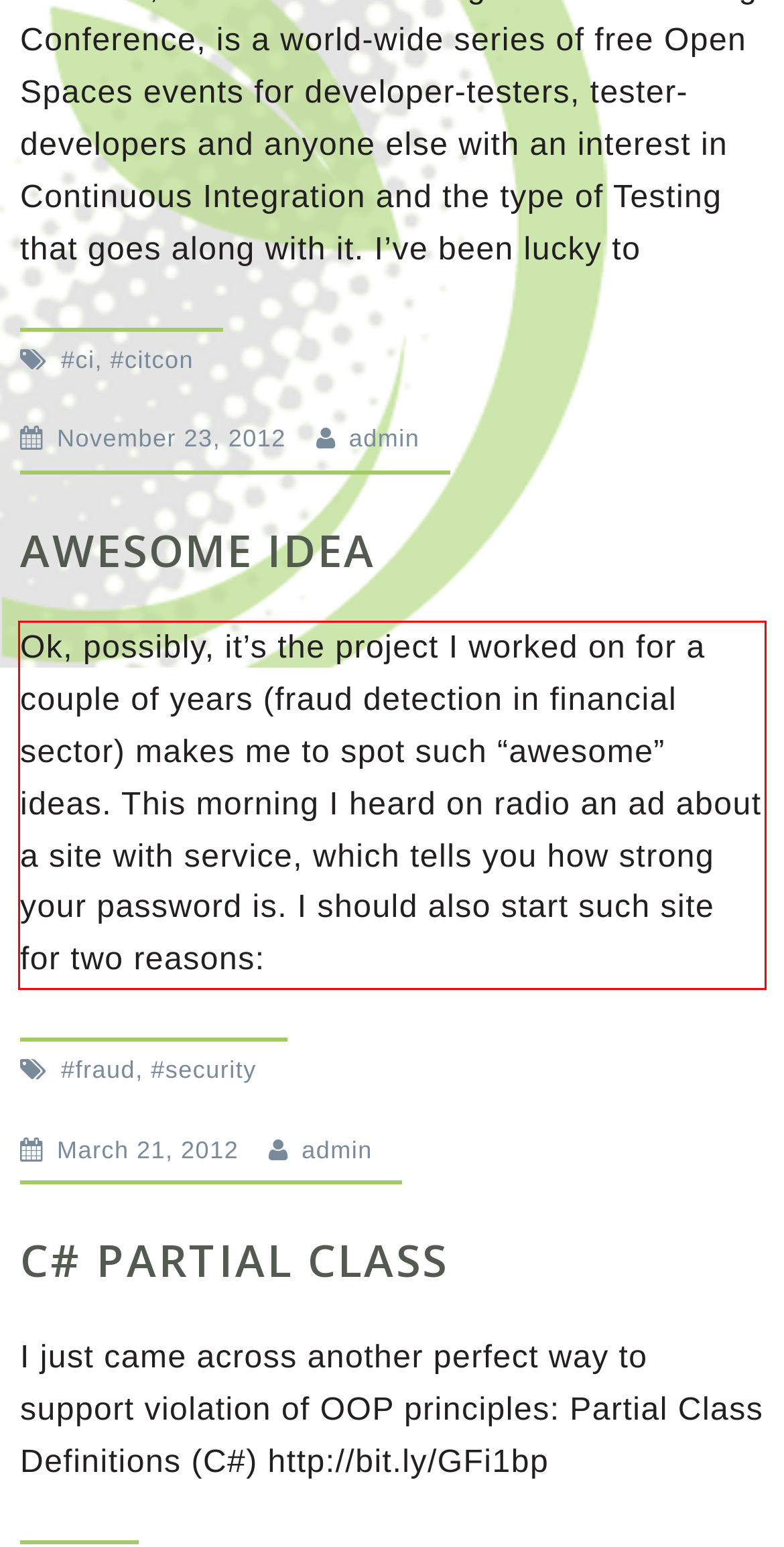There is a UI element on the webpage screenshot marked by a red bounding box. Extract and generate the text content from within this red box.

Ok, possibly, it’s the project I worked on for a couple of years (fraud detection in financial sector) makes me to spot such “awesome” ideas. This morning I heard on radio an ad about a site with service, which tells you how strong your password is. I should also start such site for two reasons: